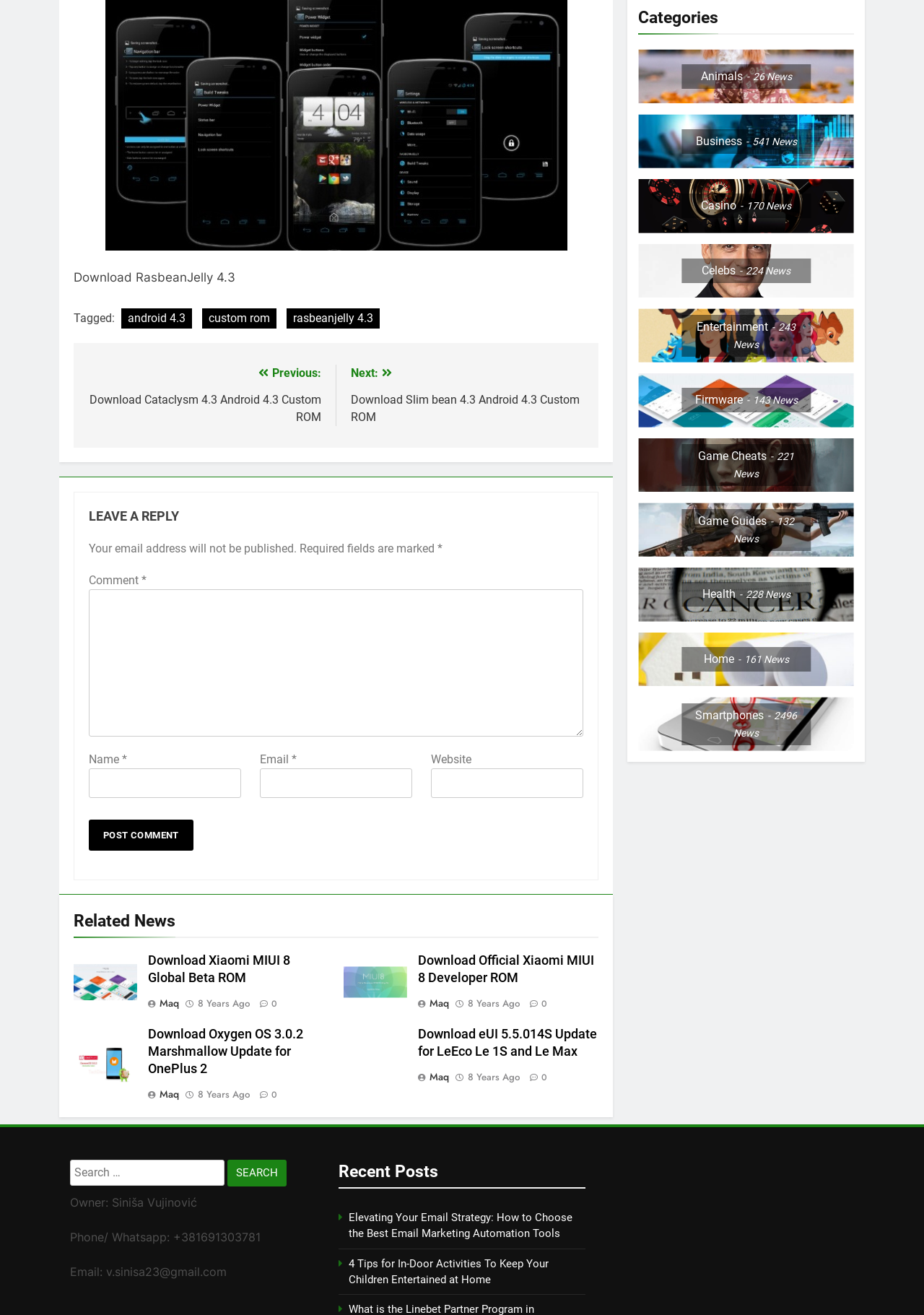Examine the image and give a thorough answer to the following question:
What is the name of the first custom ROM mentioned in the footer?

I looked at the footer section, which contains links to custom ROMs, and found that the first one mentioned is RasbeanJelly 4.3.